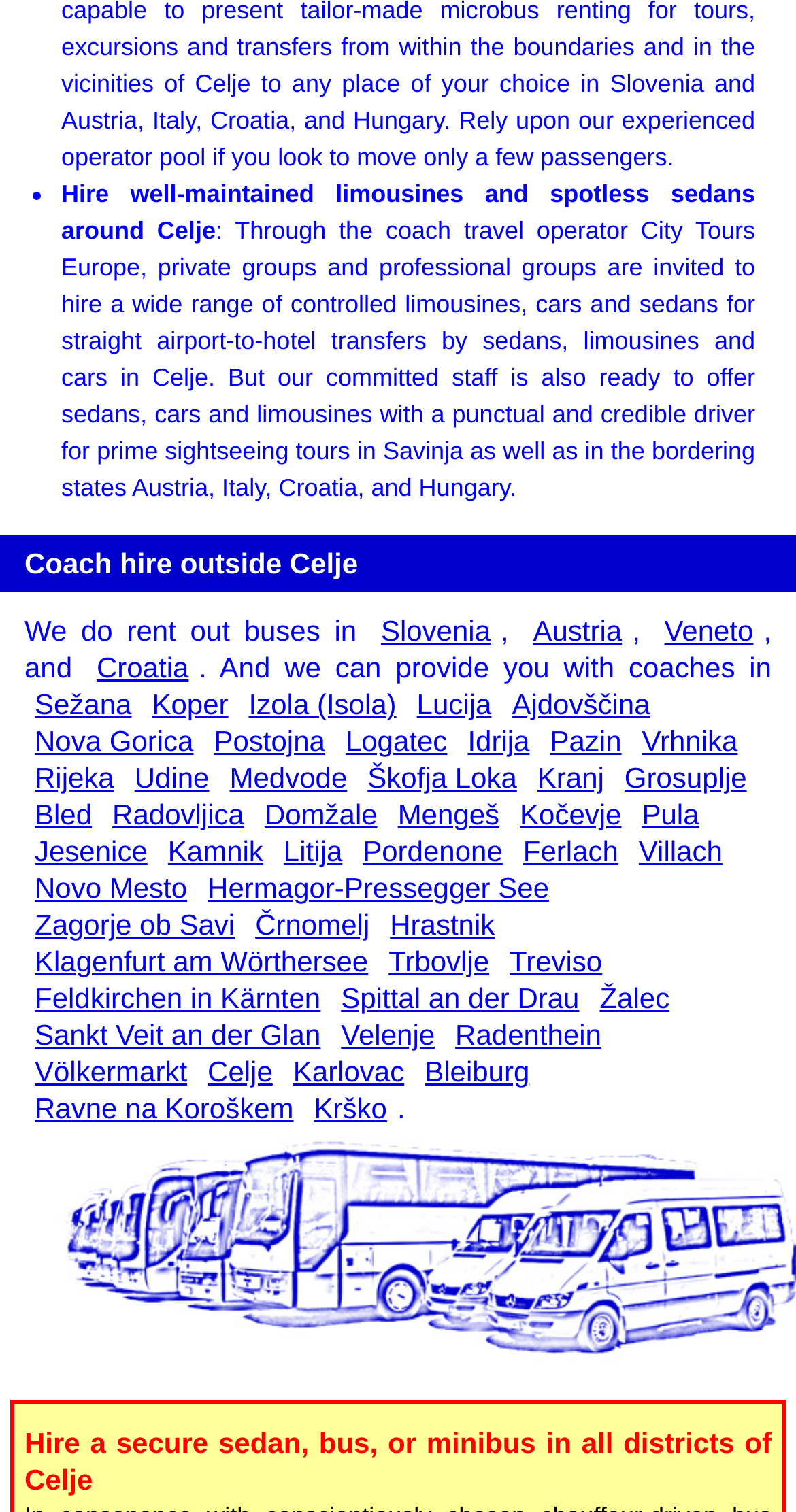Identify the bounding box for the UI element that is described as follows: "Škofja Loka".

[0.462, 0.502, 0.649, 0.527]